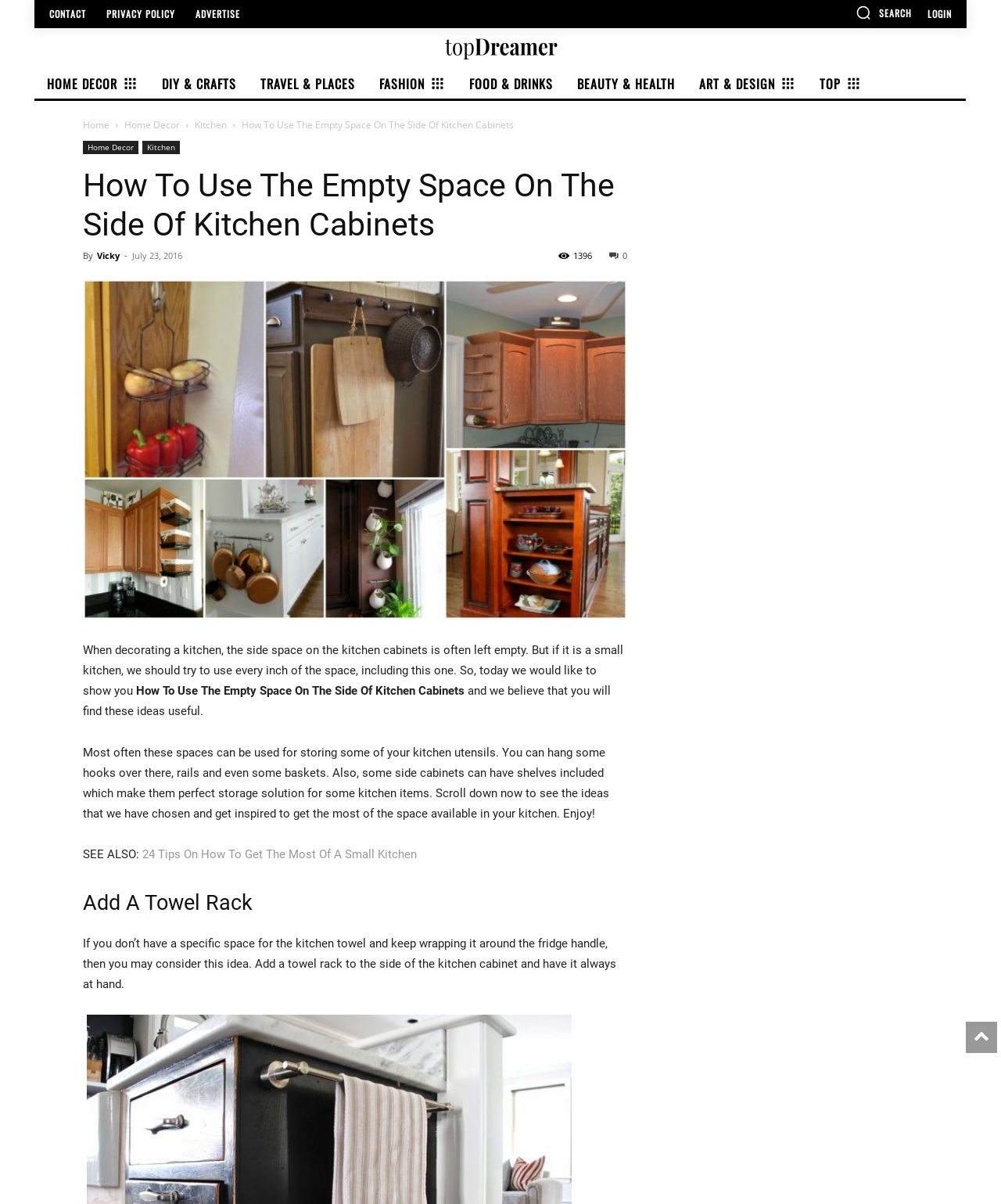Determine the bounding box coordinates of the clickable element necessary to fulfill the instruction: "view the logo". Provide the coordinates as four float numbers within the 0 to 1 range, i.e., [left, top, right, bottom].

[0.034, 0.03, 0.966, 0.05]